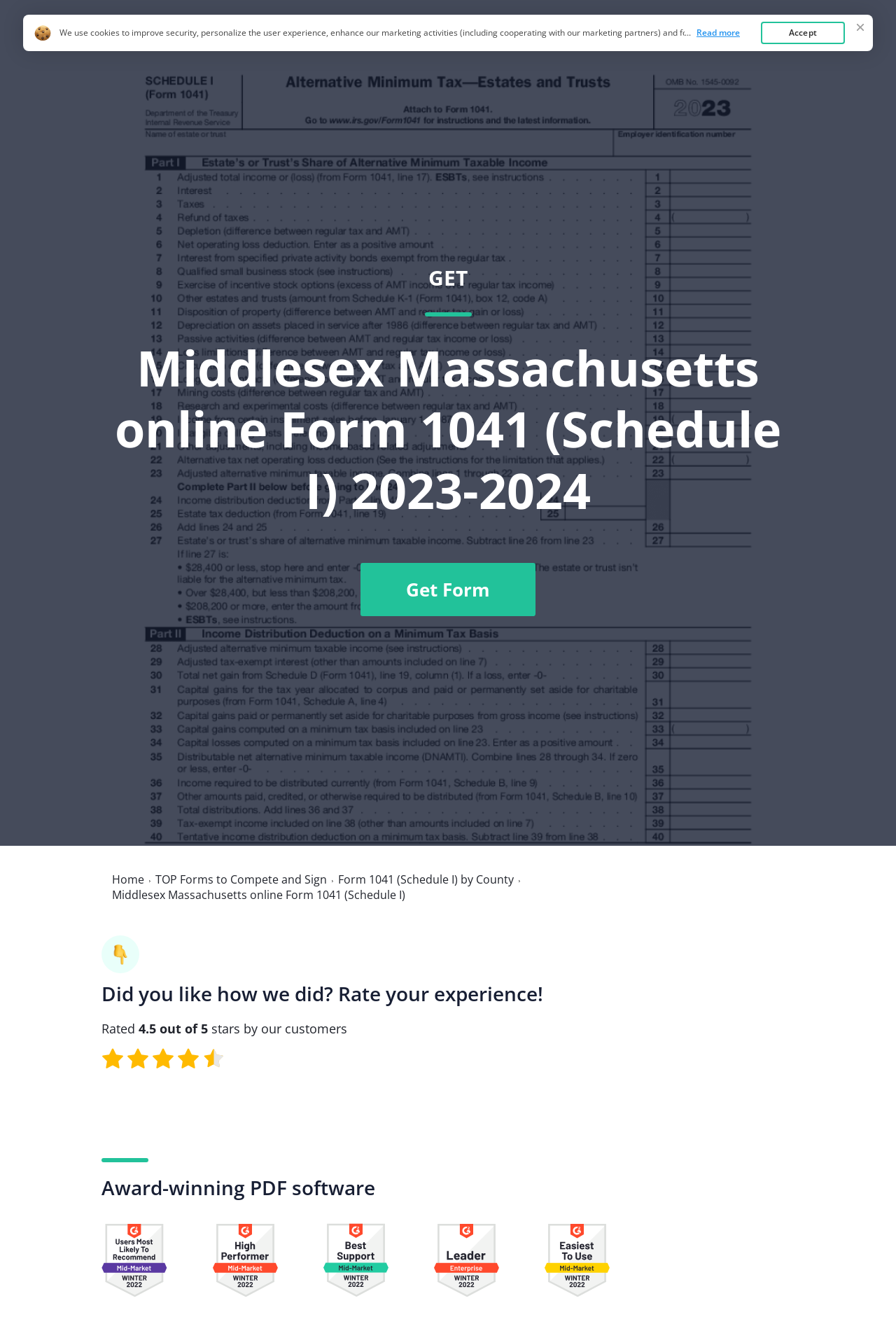How many review platforms are mentioned?
Refer to the screenshot and deliver a thorough answer to the question presented.

The review platforms are mentioned in the image elements with the text 'review-platform'. There are five of these image elements located near the bottom of the webpage and have y-coordinates between 0.915 and 0.979.